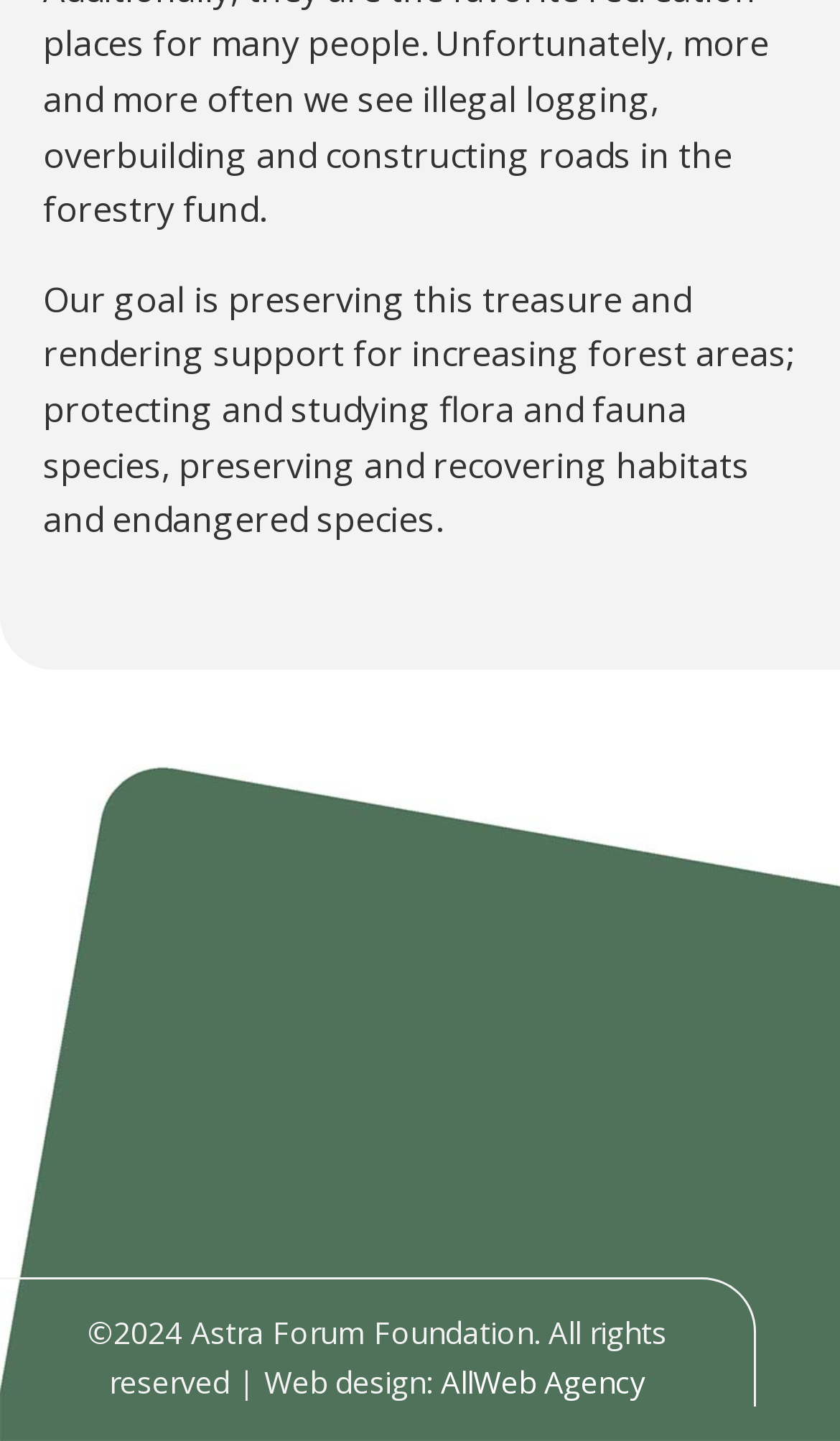Please analyze the image and provide a thorough answer to the question:
What is the main issue mentioned in the webpage?

The main issue mentioned in the webpage is illegal logging, which is stated in the text 'Unfortunately, more and more often we see illegal logging, overbuilding and constructing roads in the forestry fund.' This suggests that the organization is concerned about the environmental impact of human activities on the forest.